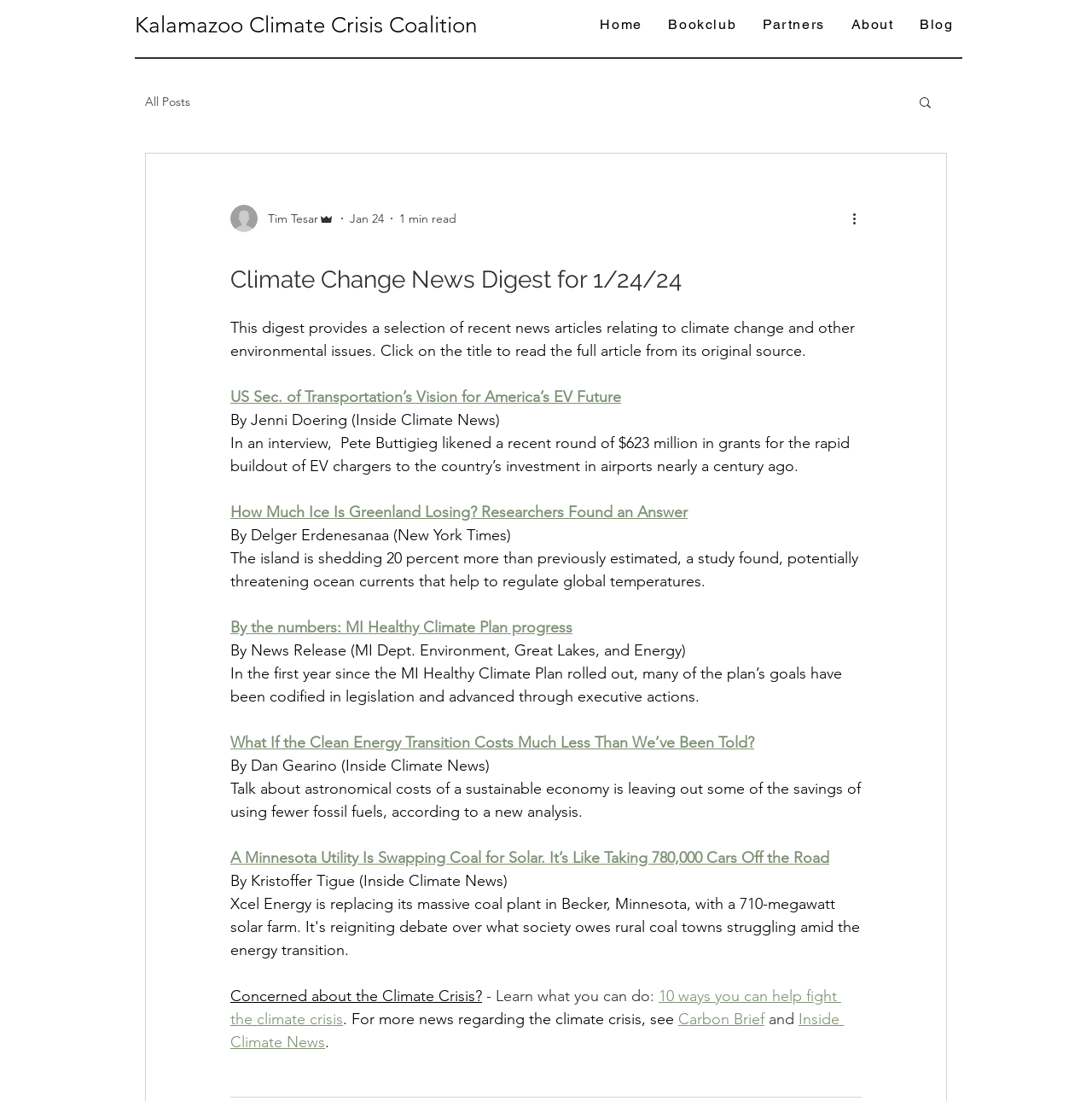Extract the main heading text from the webpage.

Climate Change News Digest for 1/24/24